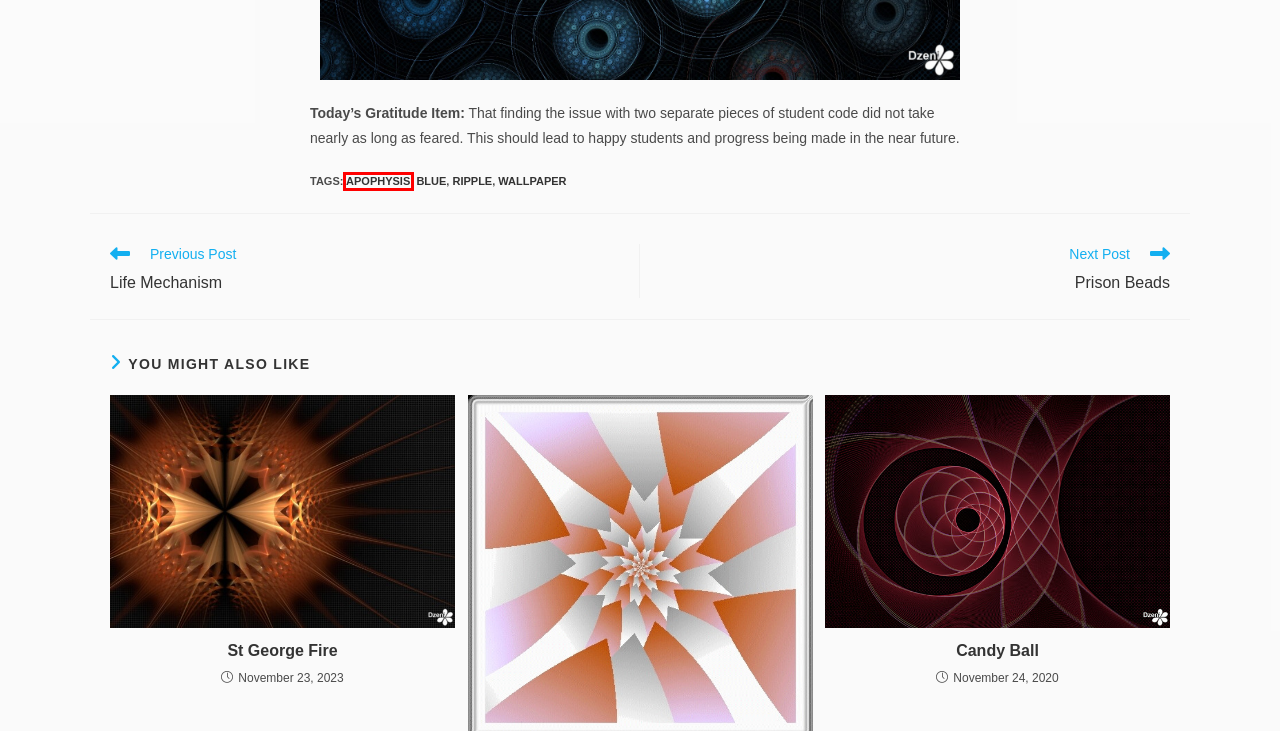You have been given a screenshot of a webpage with a red bounding box around a UI element. Select the most appropriate webpage description for the new webpage that appears after clicking the element within the red bounding box. The choices are:
A. wallpaper – Not Quite Perfect
B. Not Quite Perfect – A blog that began as an experiment.  Way back in 2004.
C. Prison Beads – Not Quite Perfect
D. Candy Ball – Not Quite Perfect
E. ripple – Not Quite Perfect
F. apophysis – Not Quite Perfect
G. St George Fire – Not Quite Perfect
H. Life Mechanism – Not Quite Perfect

F